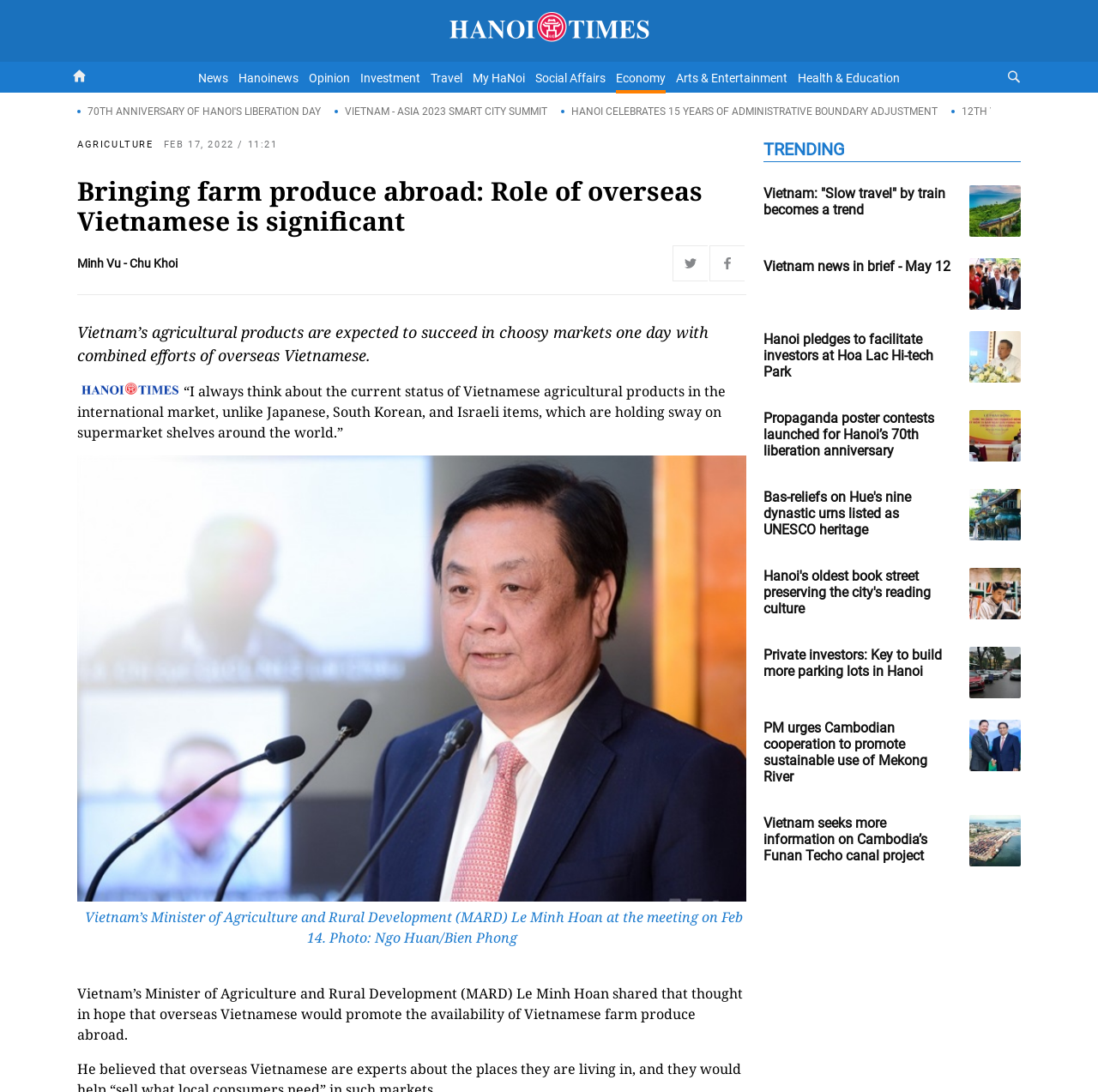Respond to the question below with a single word or phrase:
What is the topic of the main article?

Agriculture